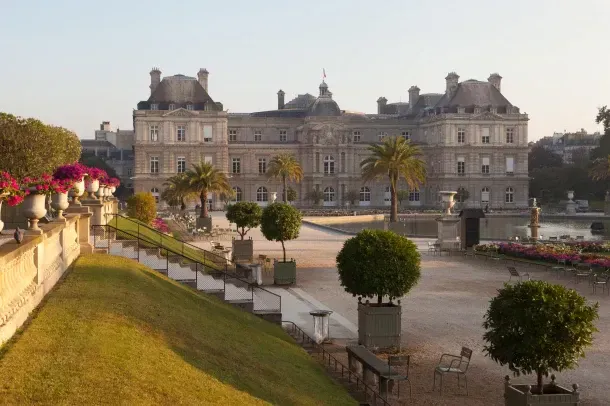Give an in-depth description of the image.

The image showcases the stunning Palais du Luxembourg, nestled within the picturesque Jardin du Luxembourg in Paris. Built between 1615 and 1627, this historic palace reflects the grandeur of the Baroque architectural style, inspired by the childhood memories of Marie de’ Medici, the widow of King Henry IV. Surrounded by beautifully manicured gardens, the scene captures vibrant flower arrangements, lush greenery, and classic sculptures that enhance the elegance of the park. The tranquil atmosphere, coupled with the palm trees lining the pathways, invites visitors to explore and relax. This iconic location serves as a cherished green space in the heart of Paris, offering a perfect blend of history and natural beauty.